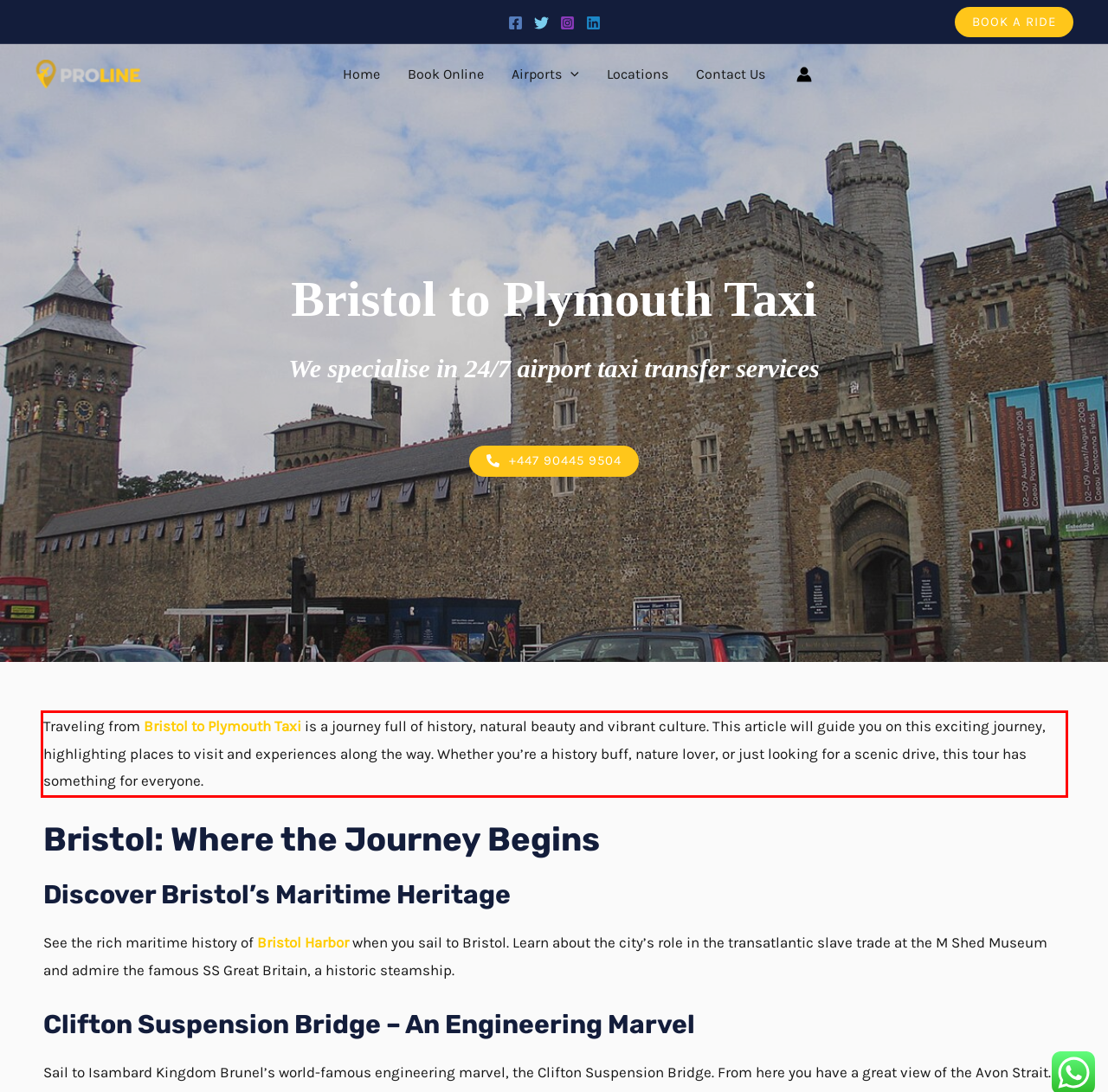You are given a screenshot with a red rectangle. Identify and extract the text within this red bounding box using OCR.

Traveling from Bristol to Plymouth Taxi is a journey full of history, natural beauty and vibrant culture. This article will guide you on this exciting journey, highlighting places to visit and experiences along the way. Whether you’re a history buff, nature lover, or just looking for a scenic drive, this tour has something for everyone.